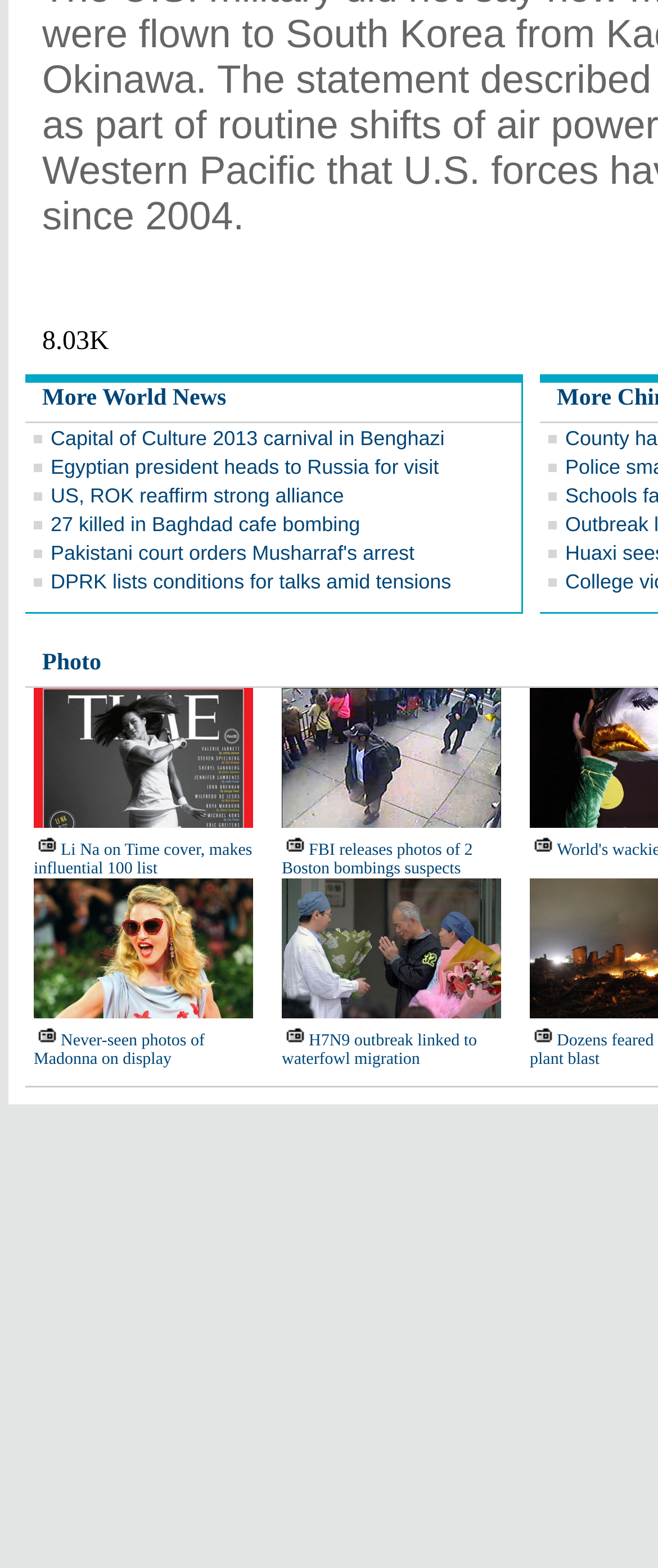Please provide a brief answer to the question using only one word or phrase: 
What is the topic of the first news link?

Capital of Culture 2013 carnival